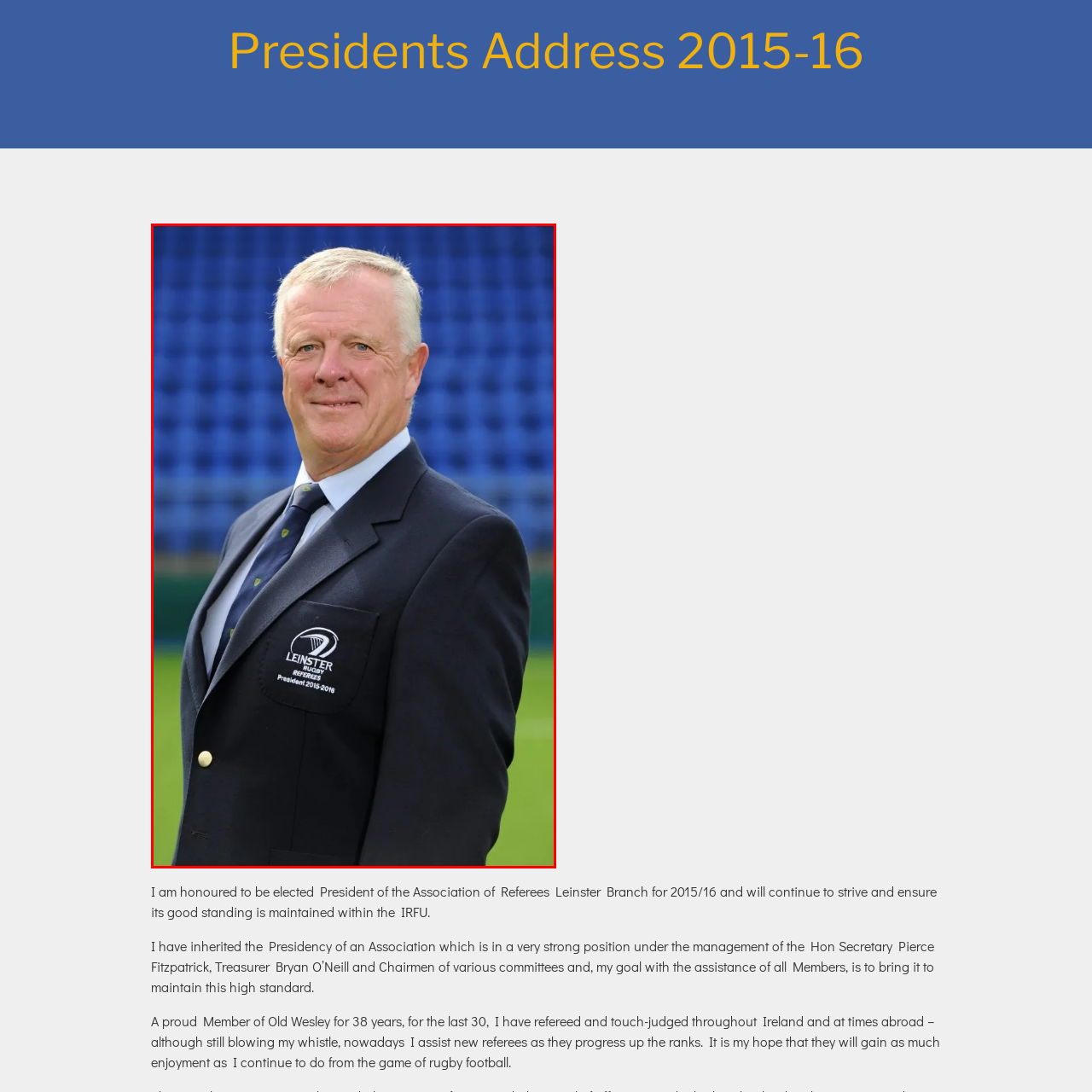Concentrate on the image area surrounded by the red border and answer the following question comprehensively: What is on the pocket of Wayne Sheridan's blazer?

According to the caption, Wayne Sheridan's formal blazer has the Leinster Rugby emblem on the pocket, which reflects his prestigious role within the rugby community.